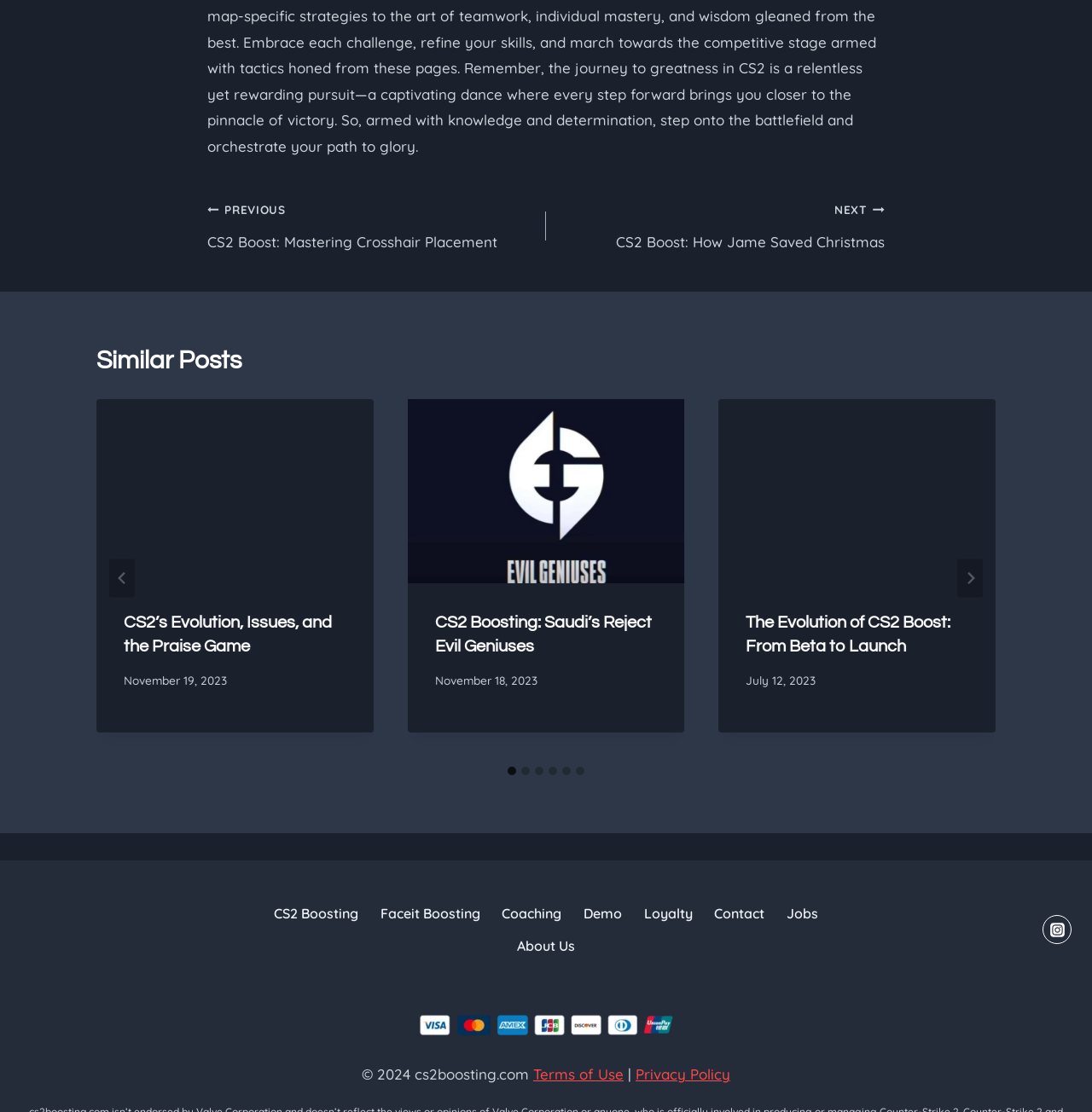Please provide a short answer using a single word or phrase for the question:
What is the date of the second similar post?

November 18, 2023